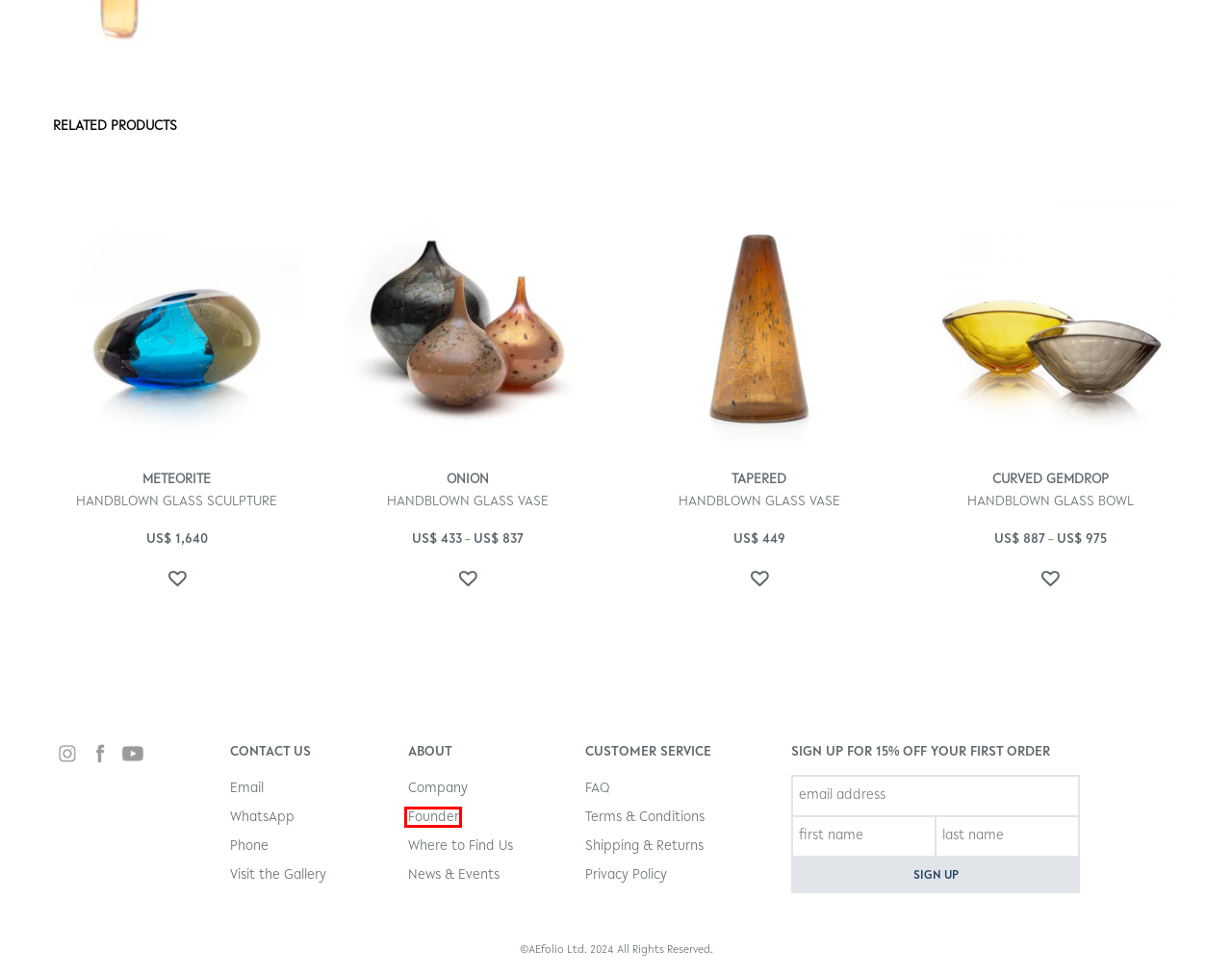After examining the screenshot of a webpage with a red bounding box, choose the most accurate webpage description that corresponds to the new page after clicking the element inside the red box. Here are the candidates:
A. Terms and Conditions – AEfolio
B. About The Founder – AEfolio
C. Tapered – AEfolio
D. Contact Us – AEfolio
E. About AEfolio – AEfolio
F. Curved Gemdrop – AEfolio
G. Where to find us – AEfolio
H. Privacy Policy – AEfolio

B